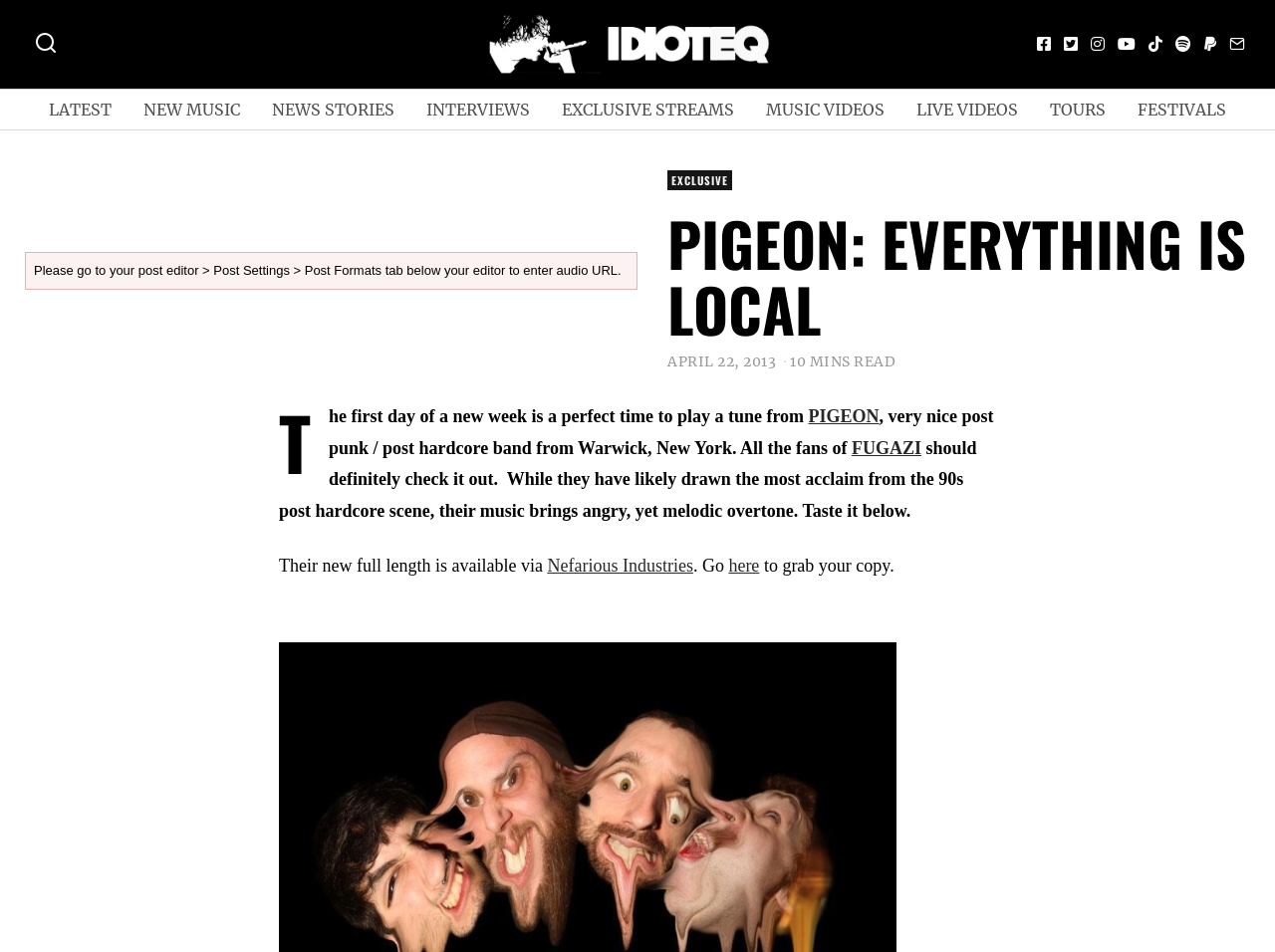Locate the bounding box coordinates of the element that should be clicked to execute the following instruction: "Click the FUGAZI link".

[0.668, 0.46, 0.723, 0.481]